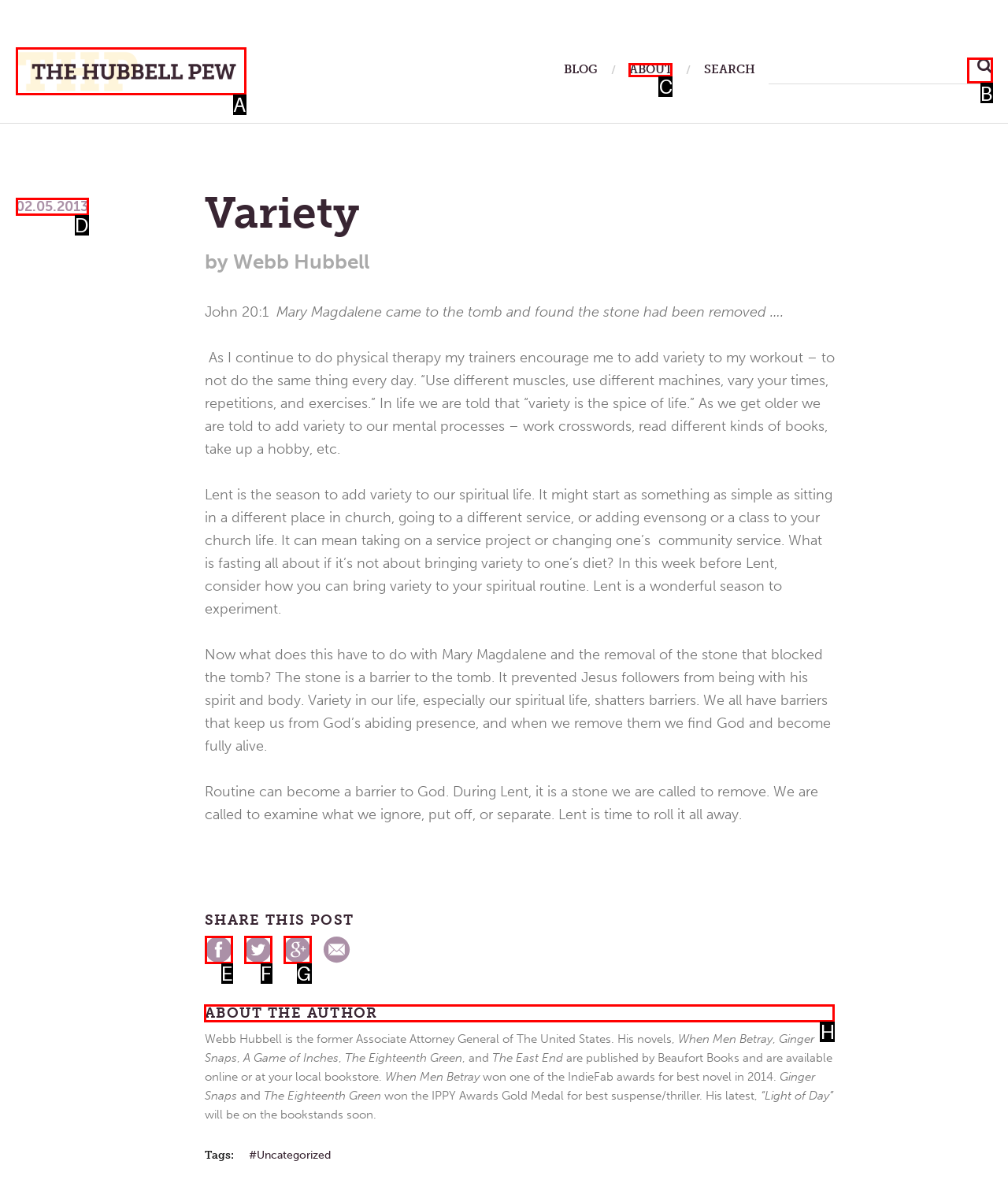Select the appropriate HTML element that needs to be clicked to execute the following task: Read more about the author. Respond with the letter of the option.

H